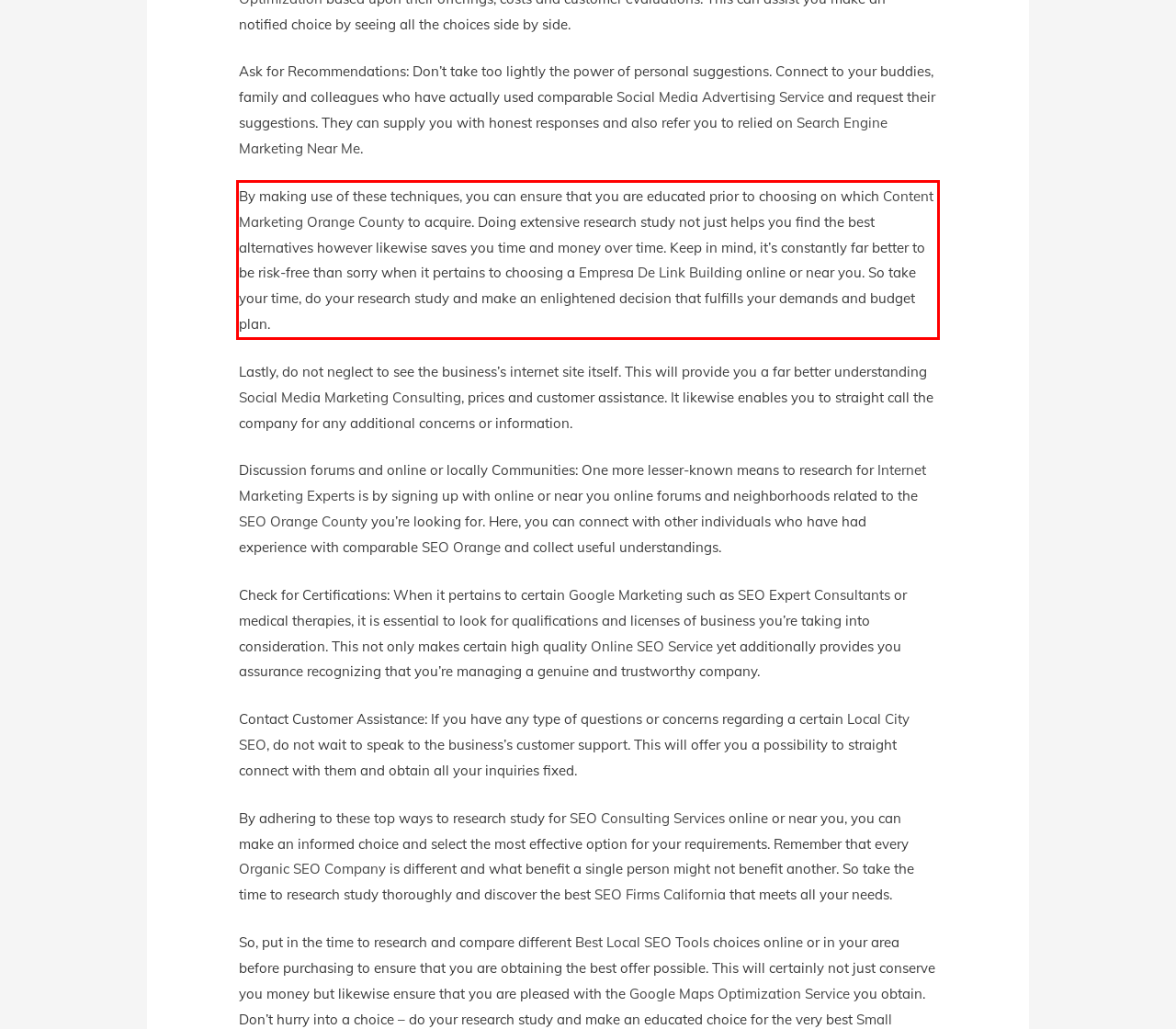Review the webpage screenshot provided, and perform OCR to extract the text from the red bounding box.

By making use of these techniques, you can ensure that you are educated prior to choosing on which Content Marketing Orange County to acquire. Doing extensive research study not just helps you find the best alternatives however likewise saves you time and money over time. Keep in mind, it’s constantly far better to be risk-free than sorry when it pertains to choosing a Empresa De Link Building online or near you. So take your time, do your research study and make an enlightened decision that fulfills your demands and budget plan.